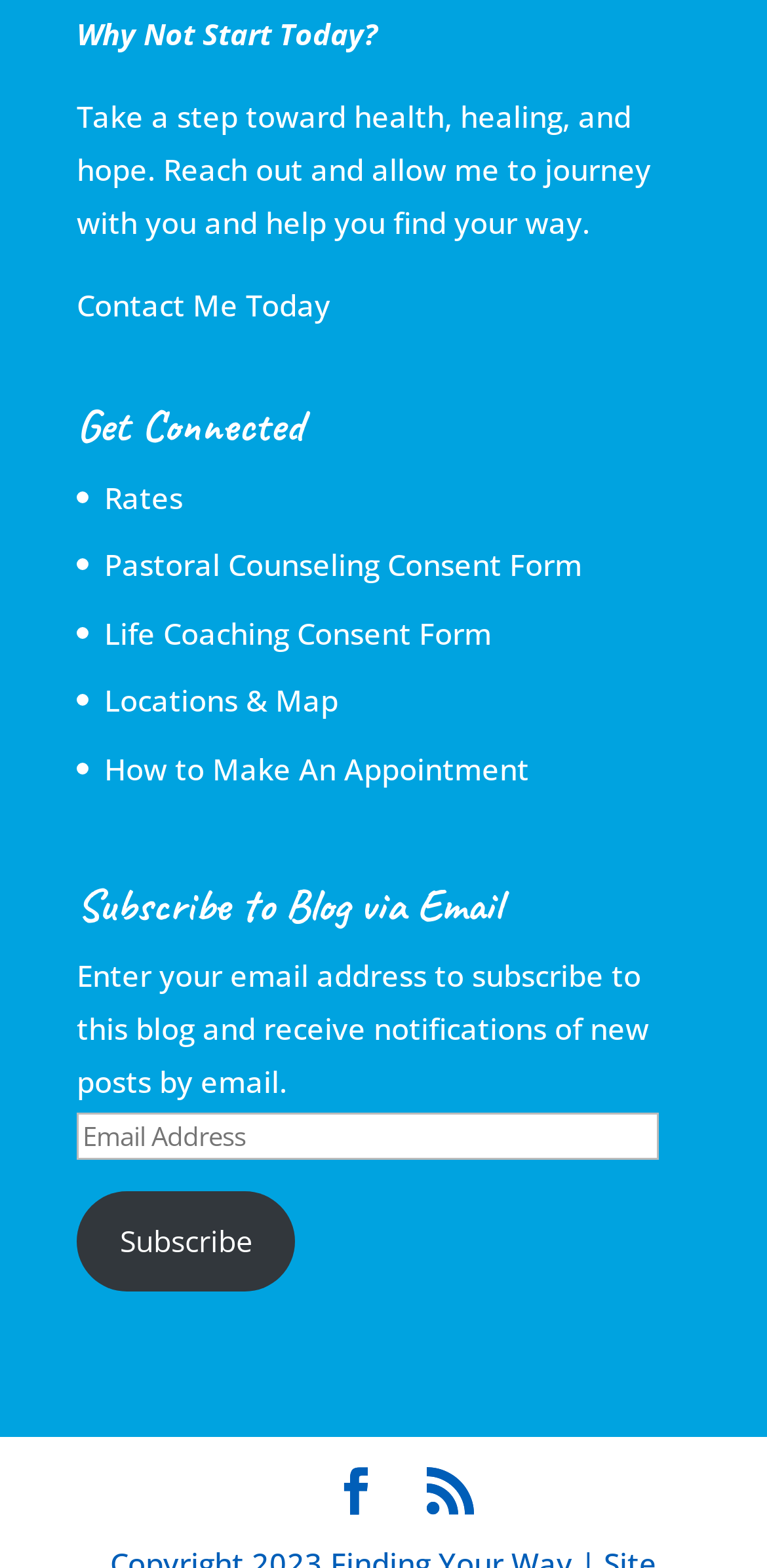Analyze the image and deliver a detailed answer to the question: What is the theme of the counseling services?

The theme of the counseling services is health, healing, and hope, as indicated by the introductory text 'Take a step toward health, healing, and hope. Reach out and allow me to journey with you and help you find your way'.